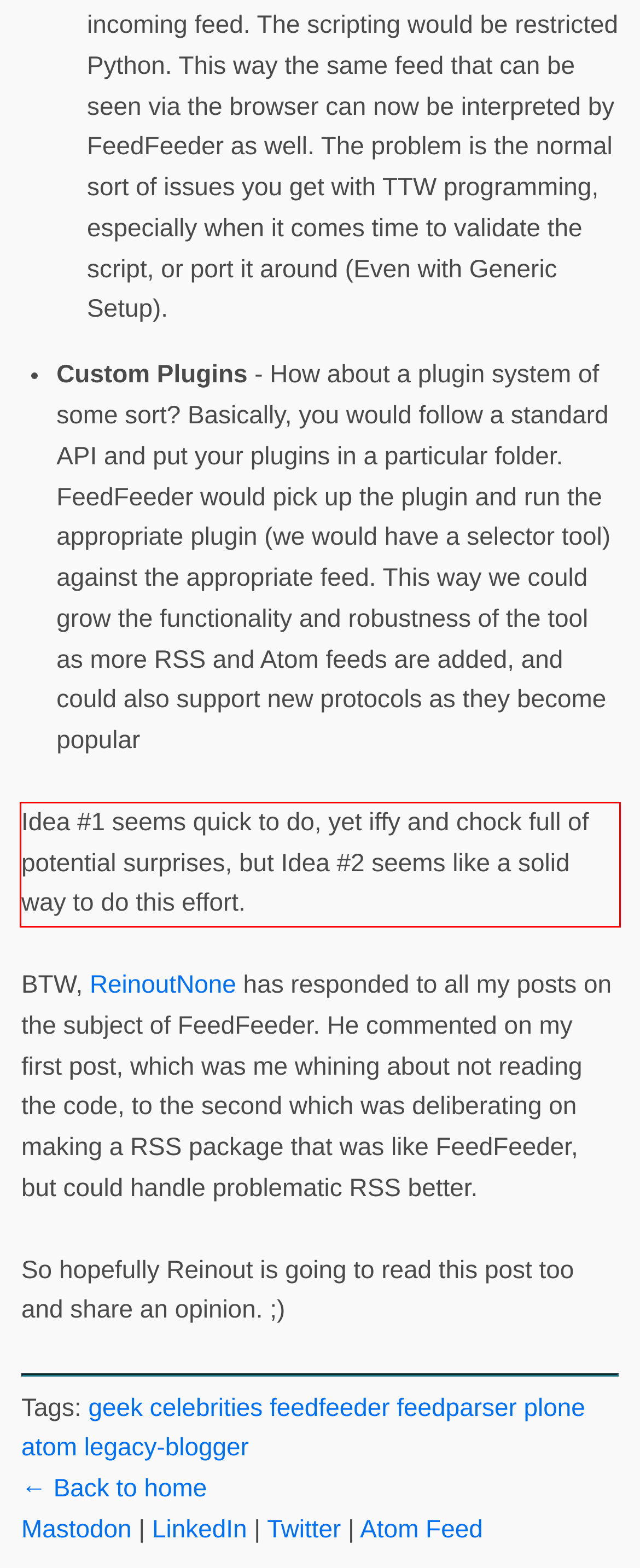You are presented with a screenshot containing a red rectangle. Extract the text found inside this red bounding box.

Idea #1 seems quick to do, yet iffy and chock full of potential surprises, but Idea #2 seems like a solid way to do this effort.